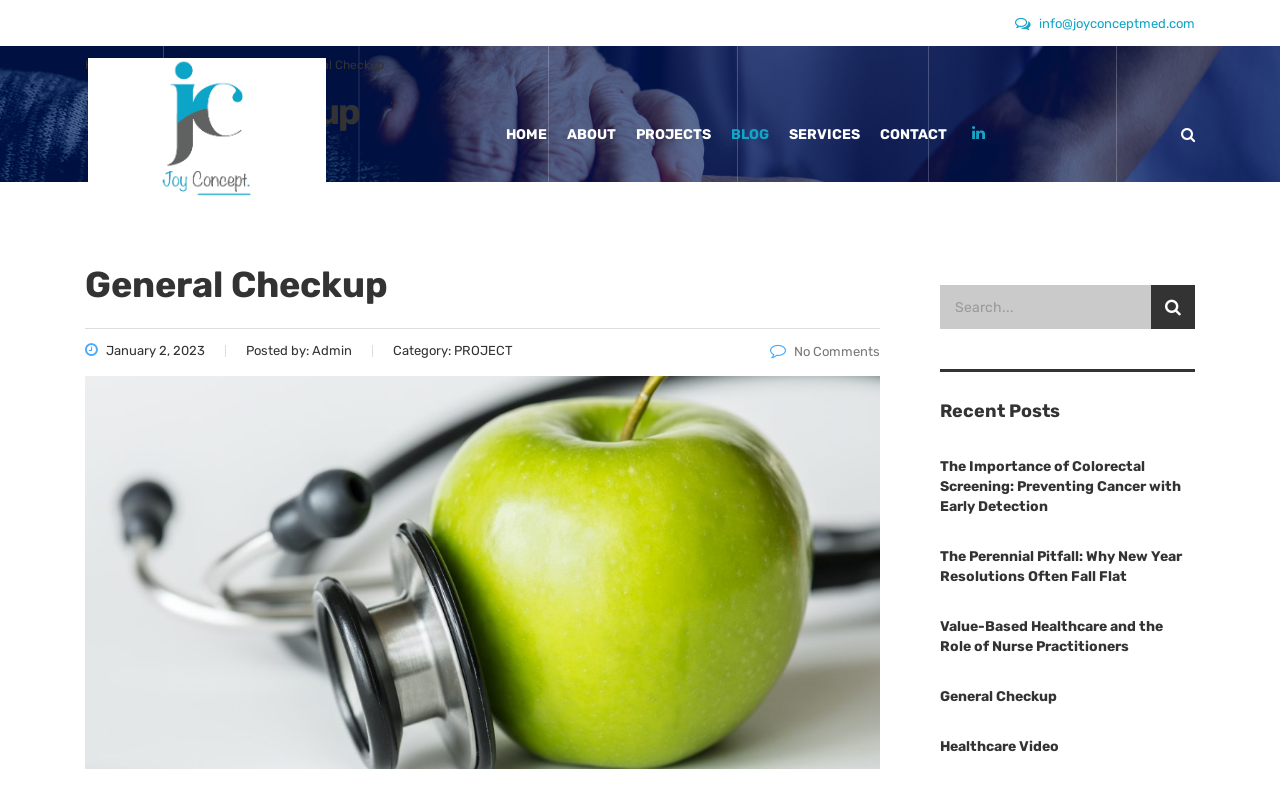Based on the image, give a detailed response to the question: What is the author of the post?

I found the author of the post by looking at the text 'Posted by:' and its corresponding value 'Admin' which is located below the post title 'General Checkup'.